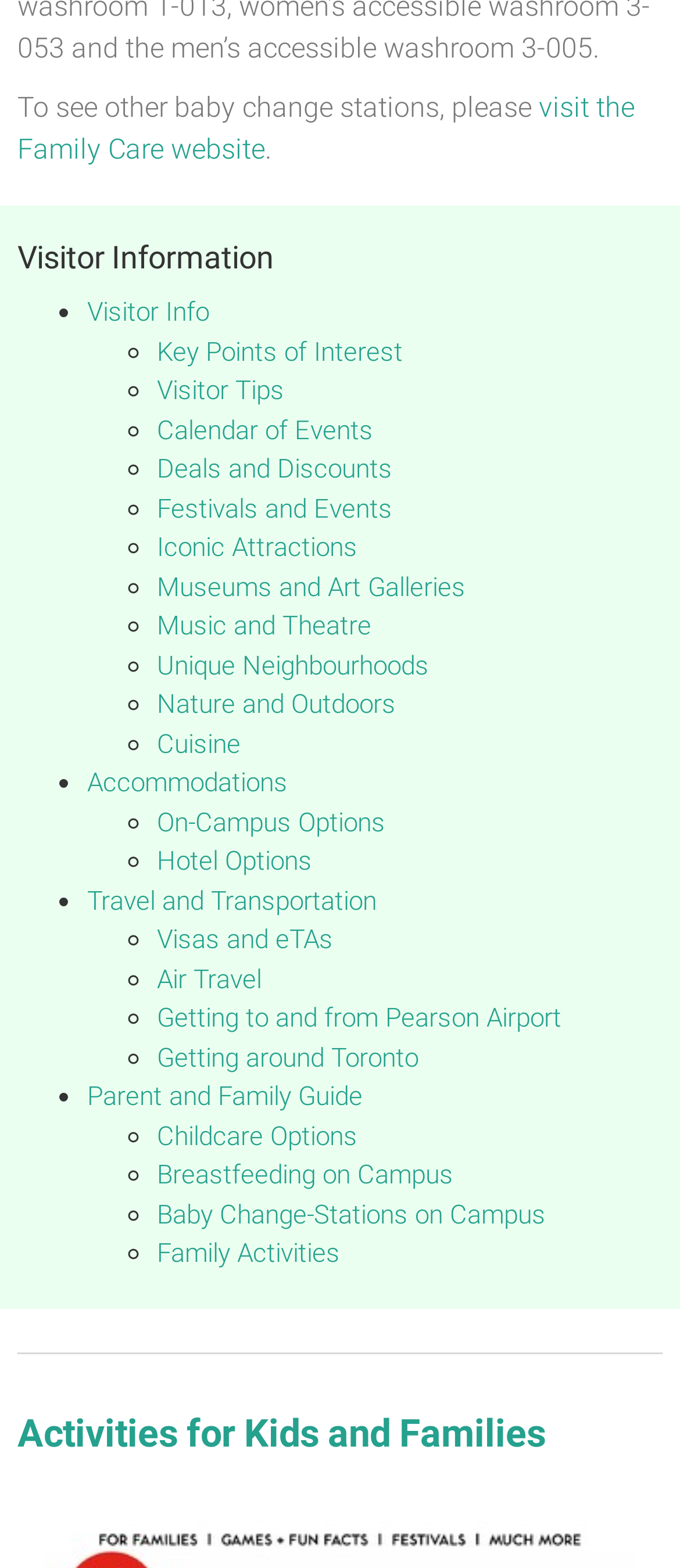What is the first link under Visitor Information?
Answer with a single word or short phrase according to what you see in the image.

Visitor Info